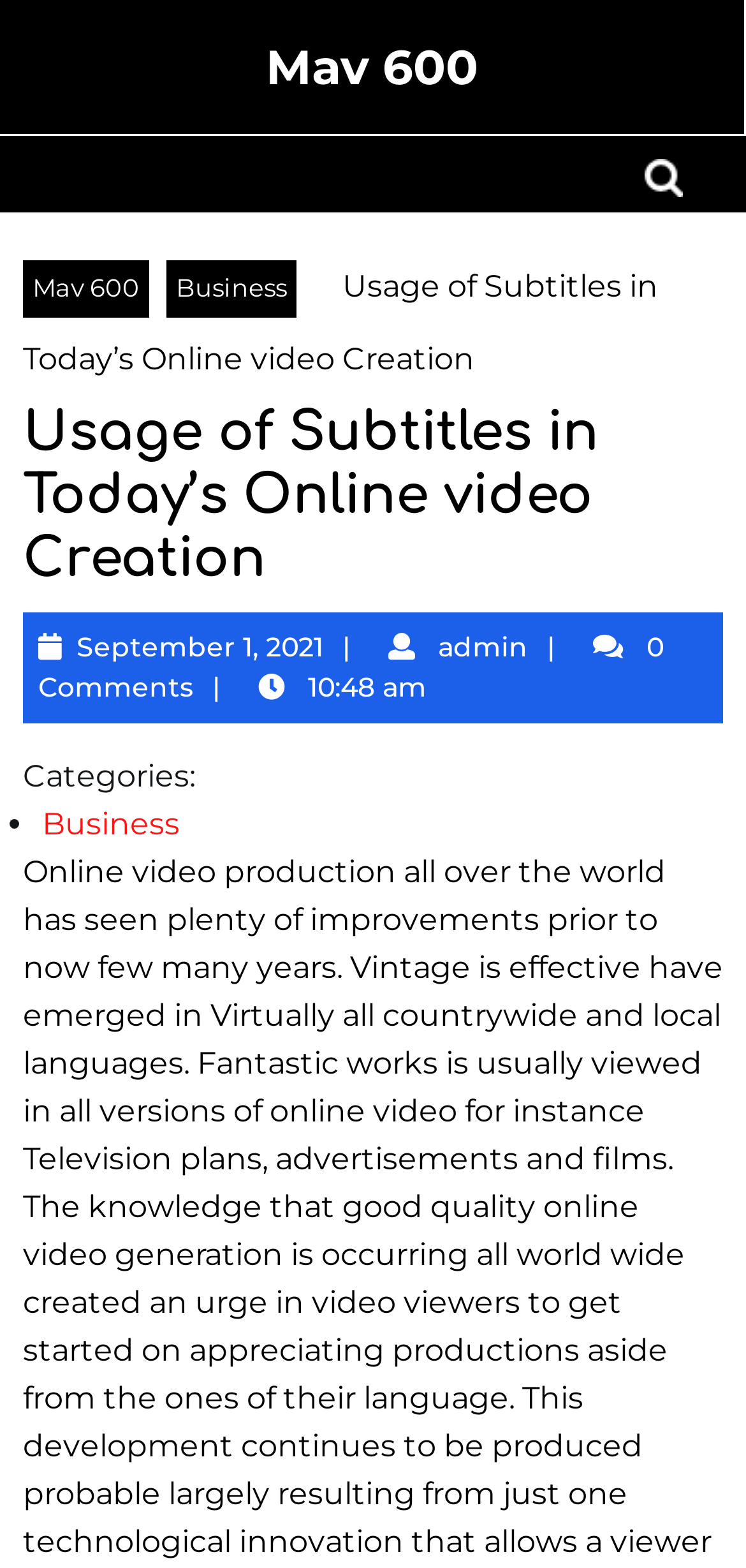What is the author of the article?
Answer the question with a thorough and detailed explanation.

I found the author's name by looking at the text 'admin| admin' which is located below the article title and above the comments section, indicating that 'admin' is the author of the article.